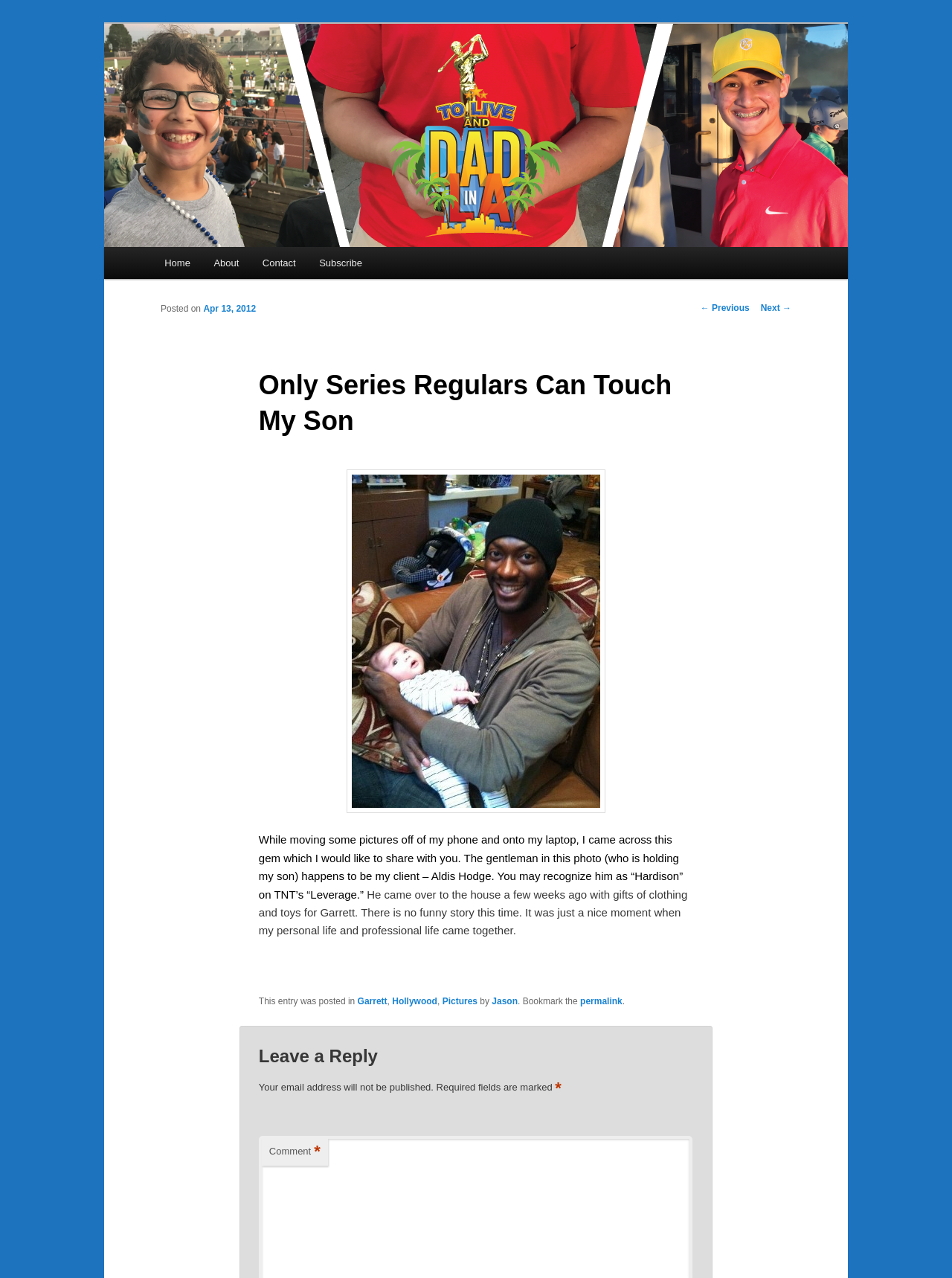Given the description Get Involved, predict the bounding box coordinates of the UI element. Ensure the coordinates are in the format (top-left x, top-left y, bottom-right x, bottom-right y) and all values are between 0 and 1.

None